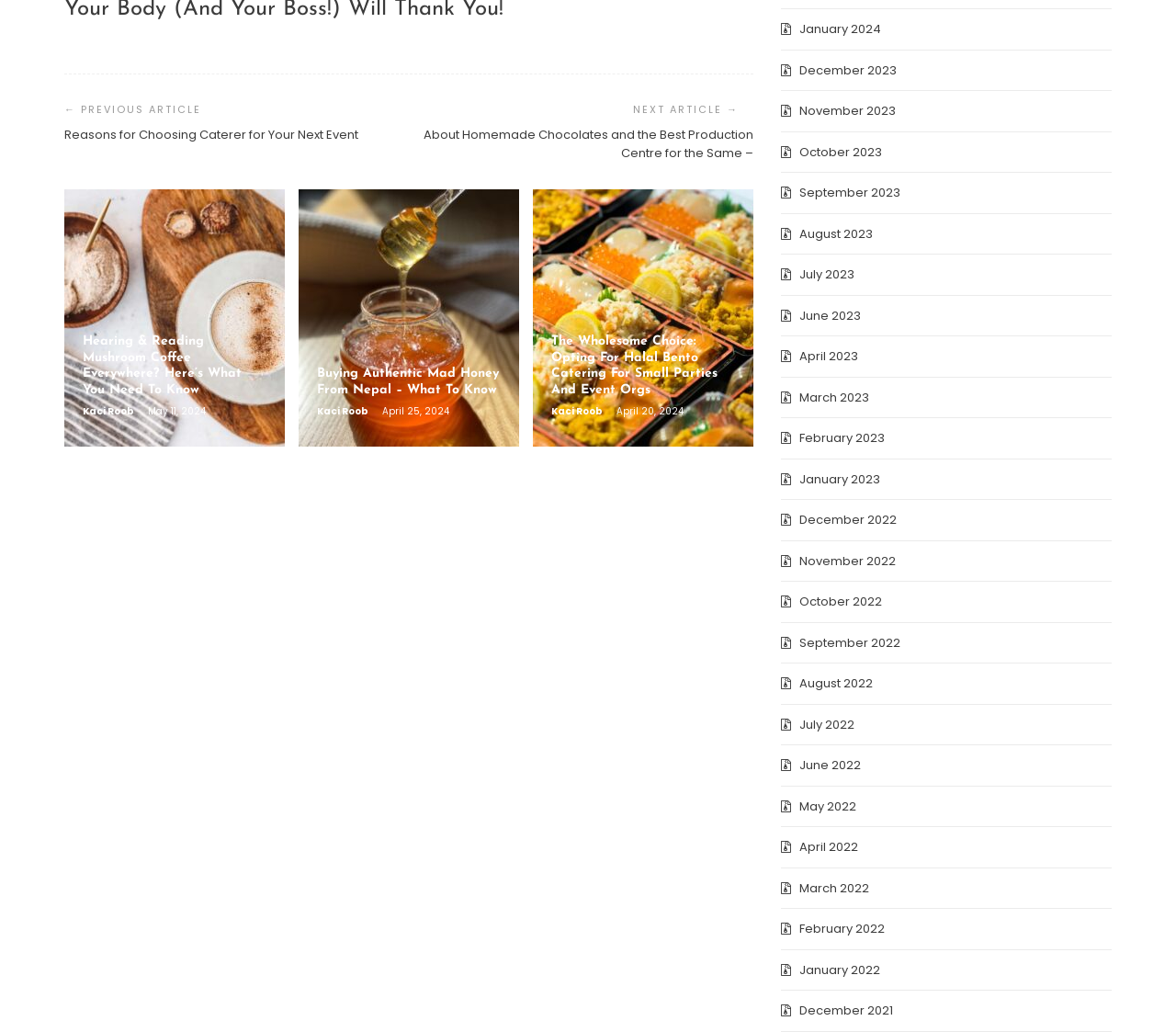Reply to the question with a single word or phrase:
What is the title of the first article?

Hearing & Reading Mushroom Coffee Everywhere?